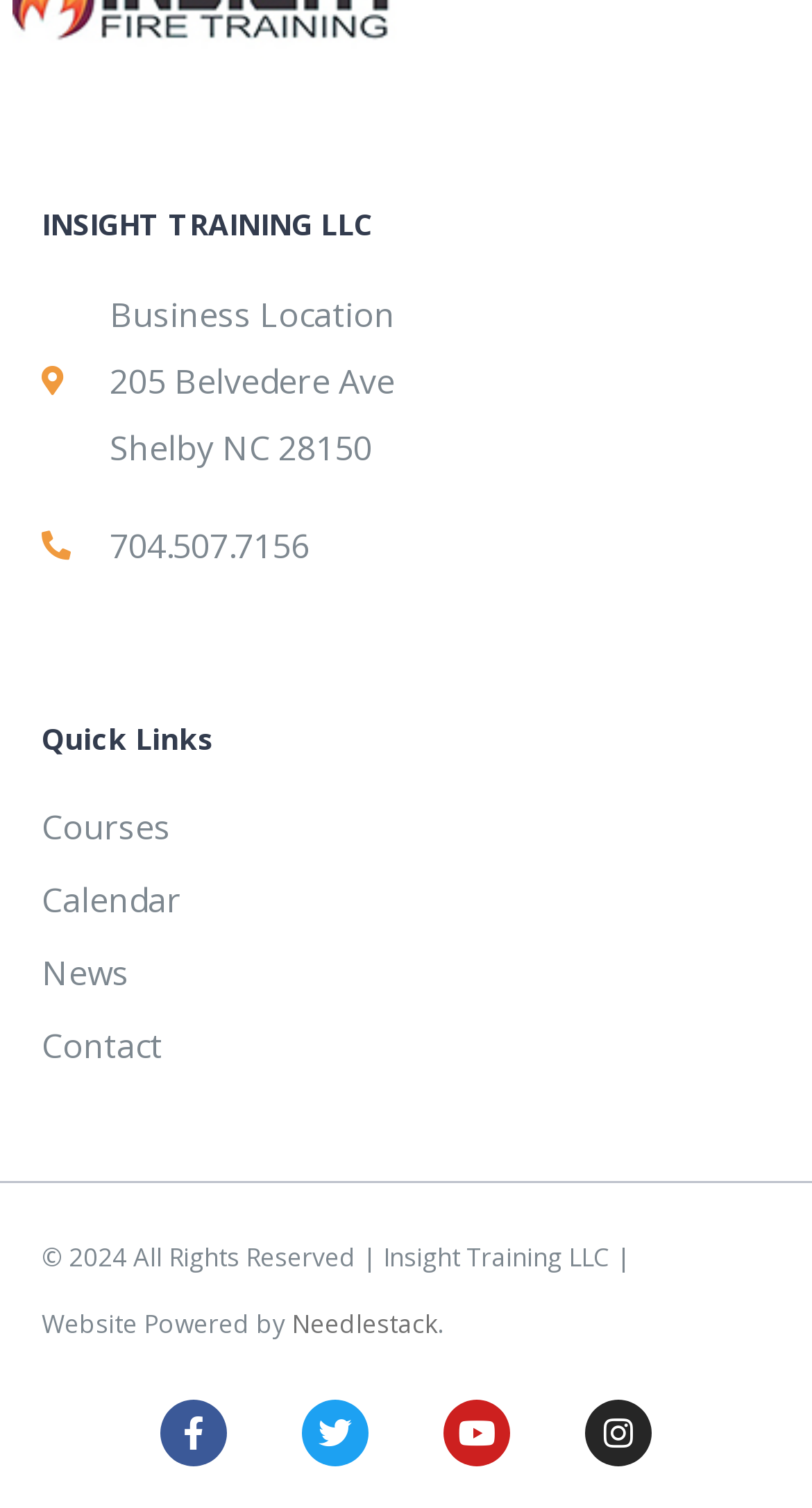Can you provide the bounding box coordinates for the element that should be clicked to implement the instruction: "View courses"?

[0.051, 0.528, 0.949, 0.57]